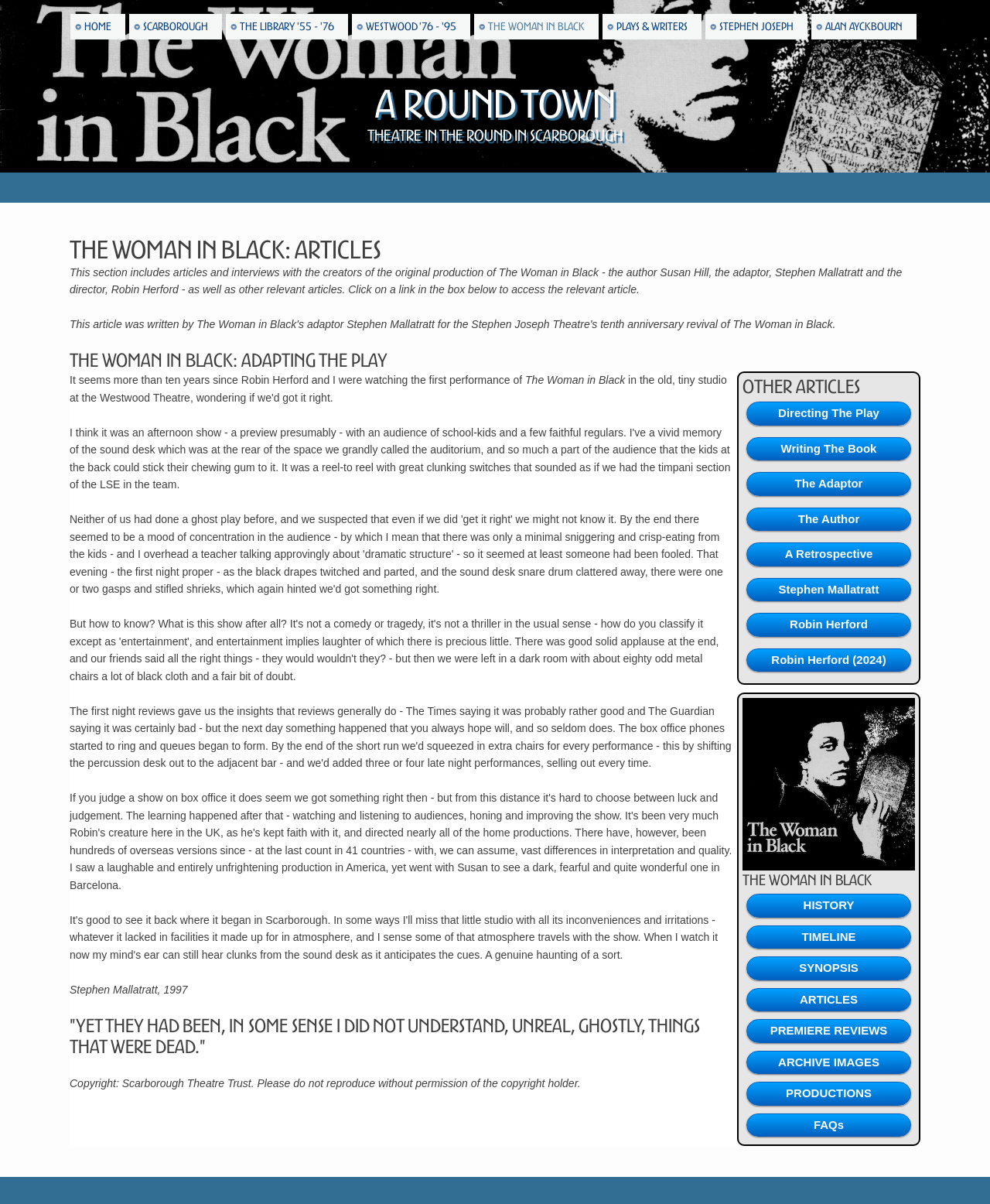Summarize the webpage with intricate details.

The webpage is about "The Woman in Black", a play written by Stephen Mallatratt. At the top of the page, there is a navigation menu with 7 links: "HOME", "SCARBOROUGH", "THE LIBRARY '55 - '76", "WESTWOOD '76 - '95", "THE WOMAN IN BLACK", "PLAYS & WRITERS", and "STEPHEN JOSEPH". 

Below the navigation menu, there are three headings: "A Round Town", "Theatre in the Round in Scarborough", and "The Woman in Black: Articles". The third heading is followed by a paragraph of text that explains the content of the section, which includes articles and interviews with the creators of the original production of The Woman in Black.

To the right of the paragraph, there is a section with the heading "The Woman in Black: Adapting The Play". Below this heading, there are several links to articles about adapting the play, including "Directing The Play", "Writing The Book", and "The Adaptor".

Further down the page, there is a section with the heading "Other Articles", which includes links to articles about the play, such as "A Retrospective" and "Stephen Mallatratt". There is also an image, labeled "Stacks Image 36", below this section.

The page also has a section with the heading "The Woman in Black", which includes links to various pages about the play, such as "HISTORY", "TIMELINE", "SYNOPSIS", and "ARTICLES". There are also links to "PREMIERE REVIEWS", "ARCHIVE IMAGES", "PRODUCTIONS", and "FAQs".

At the bottom of the page, there are a few paragraphs of text, including a quote from Stephen Mallatratt, and a copyright notice.